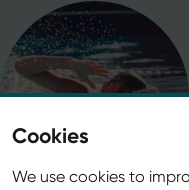Is the image a static representation?
Answer the question with as much detail as possible.

The image features a swimmer in a dynamic posture, with water splashes around them, which suggests that the image is capturing a moment of energetic movement. This implies that the image is not a static representation, but rather a depiction of action and fluidity.